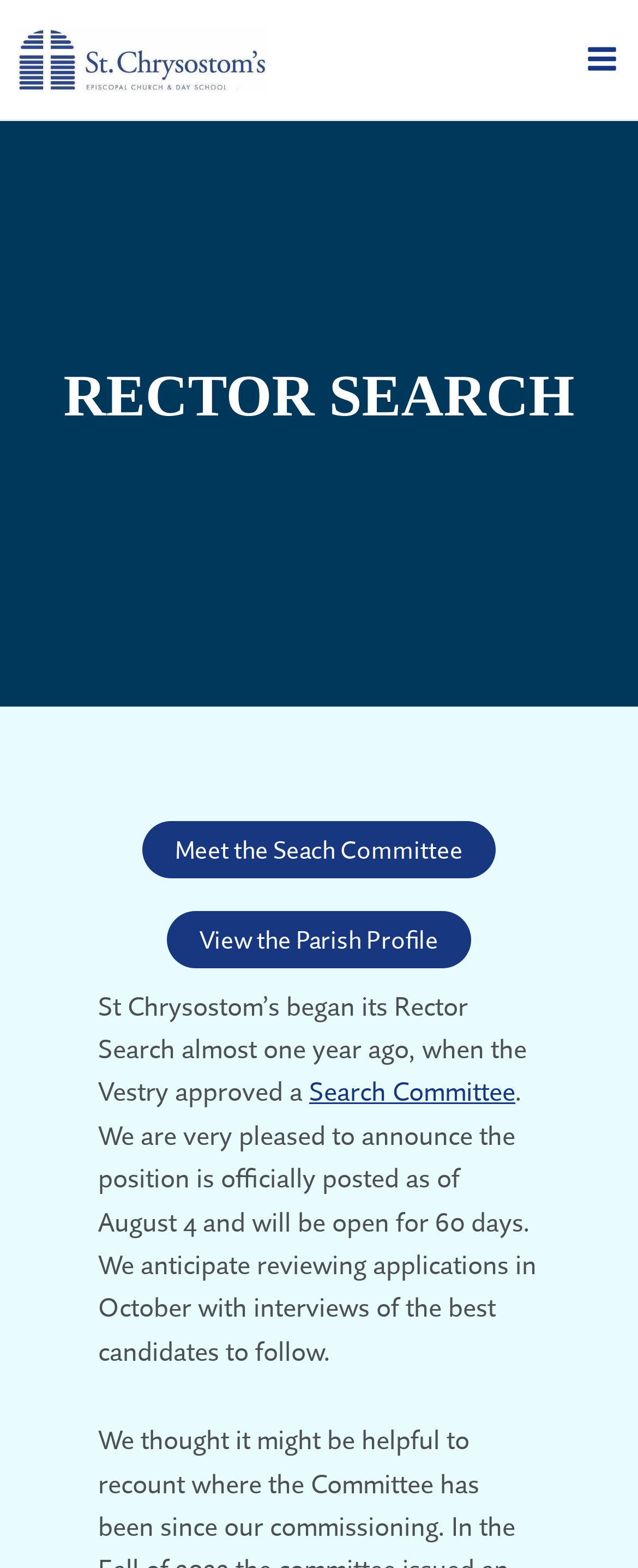Deliver a detailed narrative of the webpage's visual and textual elements.

The webpage is about the Rector Search at St. Chrysostom's Episcopal Church. At the top left, there is a link to the church's website, accompanied by an image with the same name. Below this, there is a prominent heading that reads "RECTOR SEARCH". 

On the top right, there is a button labeled "Main Menu", which is accompanied by an image. 

The main content of the page is divided into two sections. The first section contains two links: "Meet the Search Committee" and "View the Parish Profile", which are placed side by side. 

The second section consists of a paragraph of text that explains the current status of the Rector Search. The text is divided into two parts, with a link to the "Search Committee" in between. The text describes the progress of the search, including the posting of the position and the expected timeline for reviewing applications and conducting interviews.